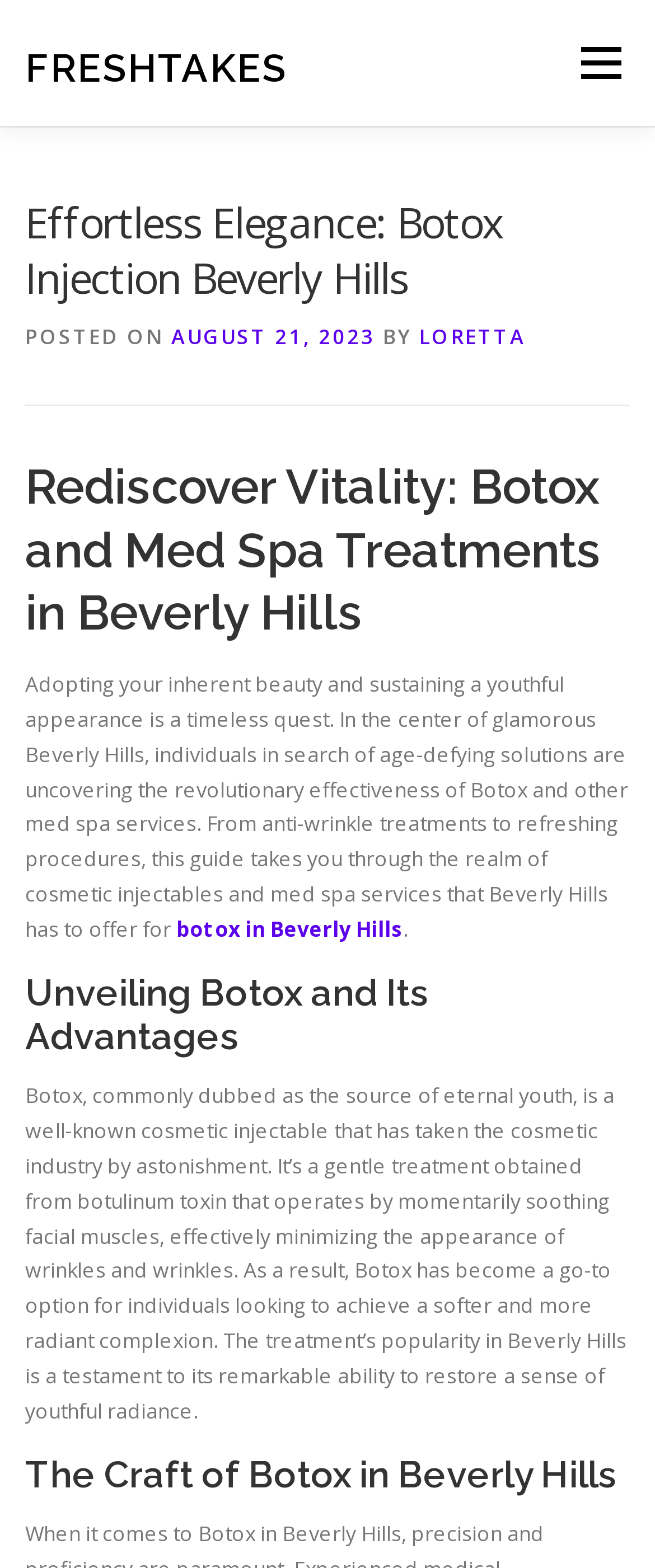What is the name of the website?
Answer the question in as much detail as possible.

I determined the name of the website by looking at the top-left corner of the webpage, where I found a link with the text 'FRESHTAKES', which I assume is the name of the website.